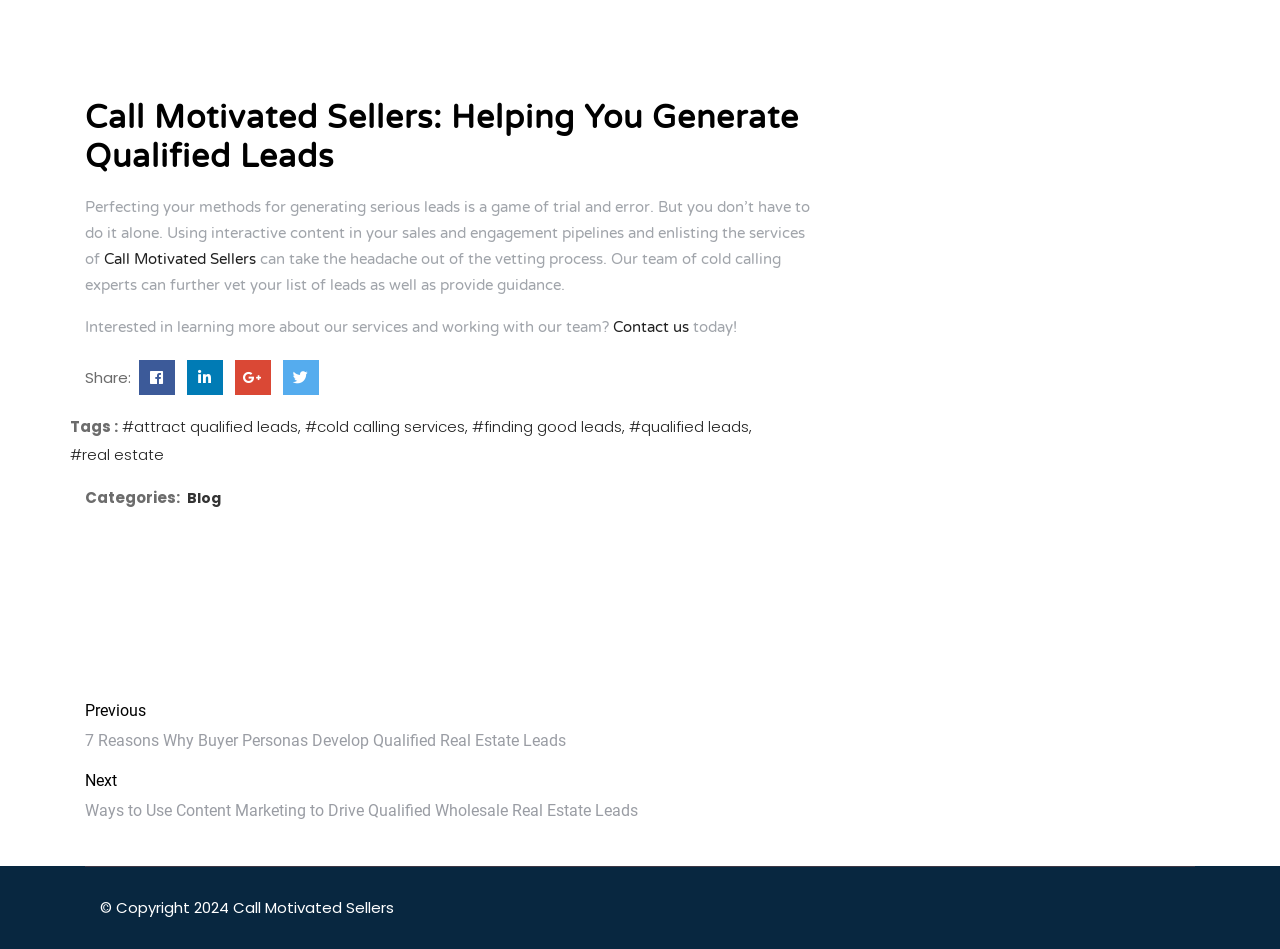Pinpoint the bounding box coordinates for the area that should be clicked to perform the following instruction: "Contact us".

[0.479, 0.335, 0.538, 0.354]